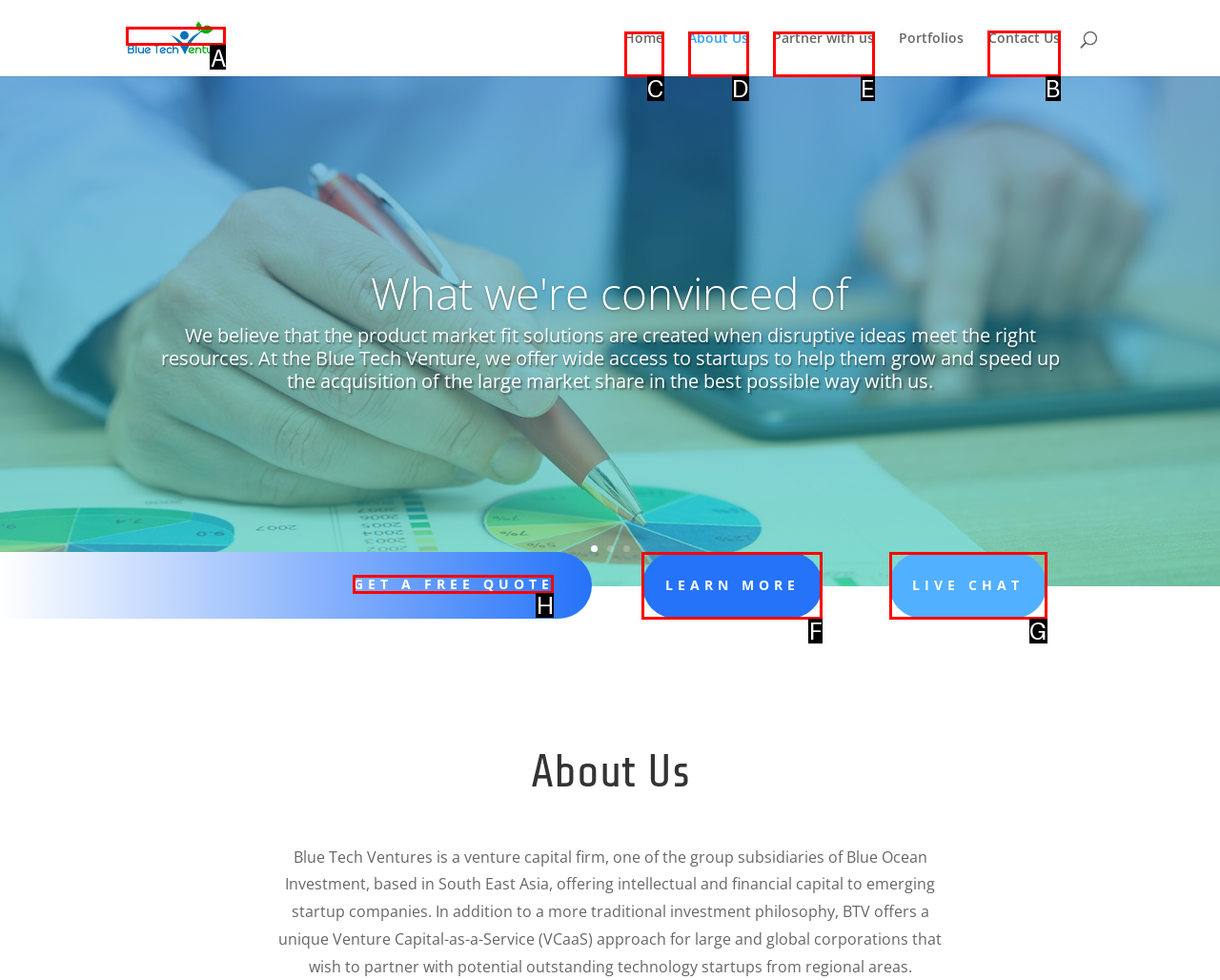Identify the correct letter of the UI element to click for this task: Enter email address
Respond with the letter from the listed options.

None